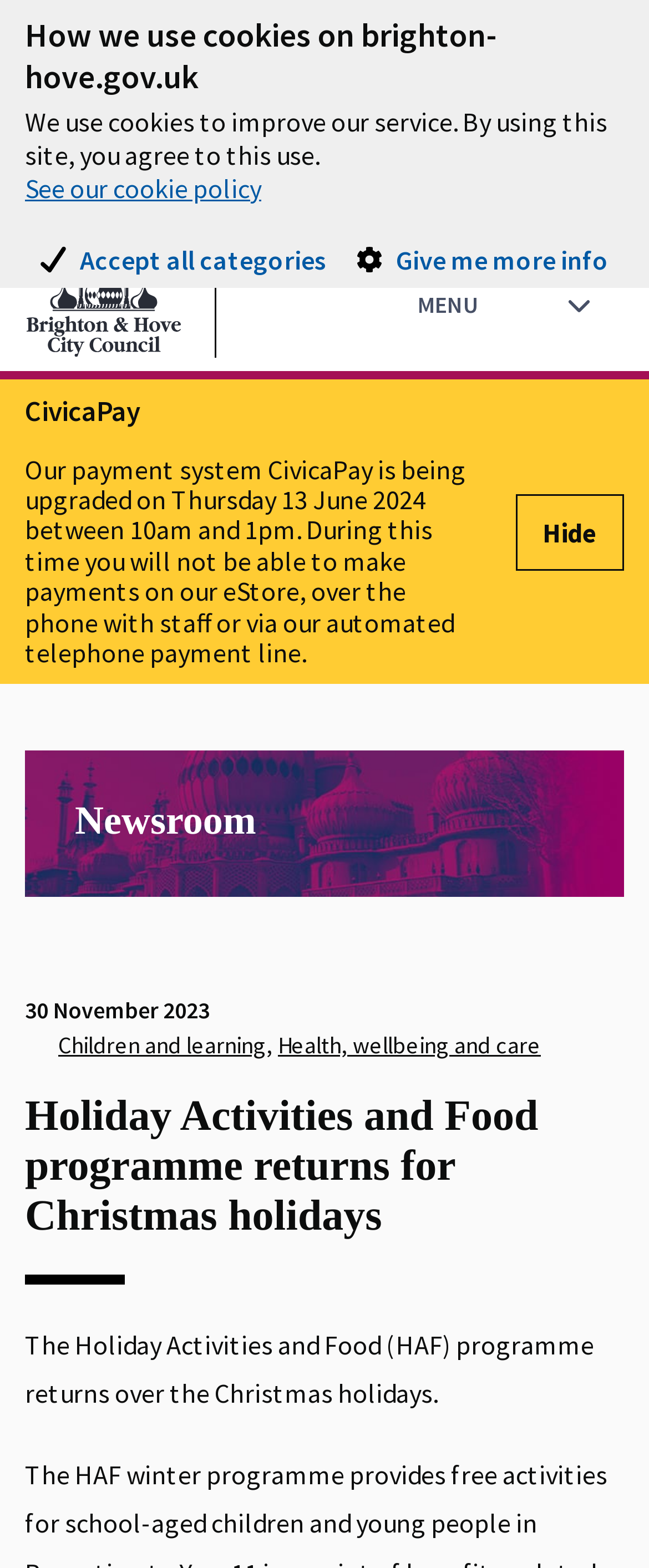What categories are the news articles divided into? Examine the screenshot and reply using just one word or a brief phrase.

Children and learning, Health, wellbeing and care